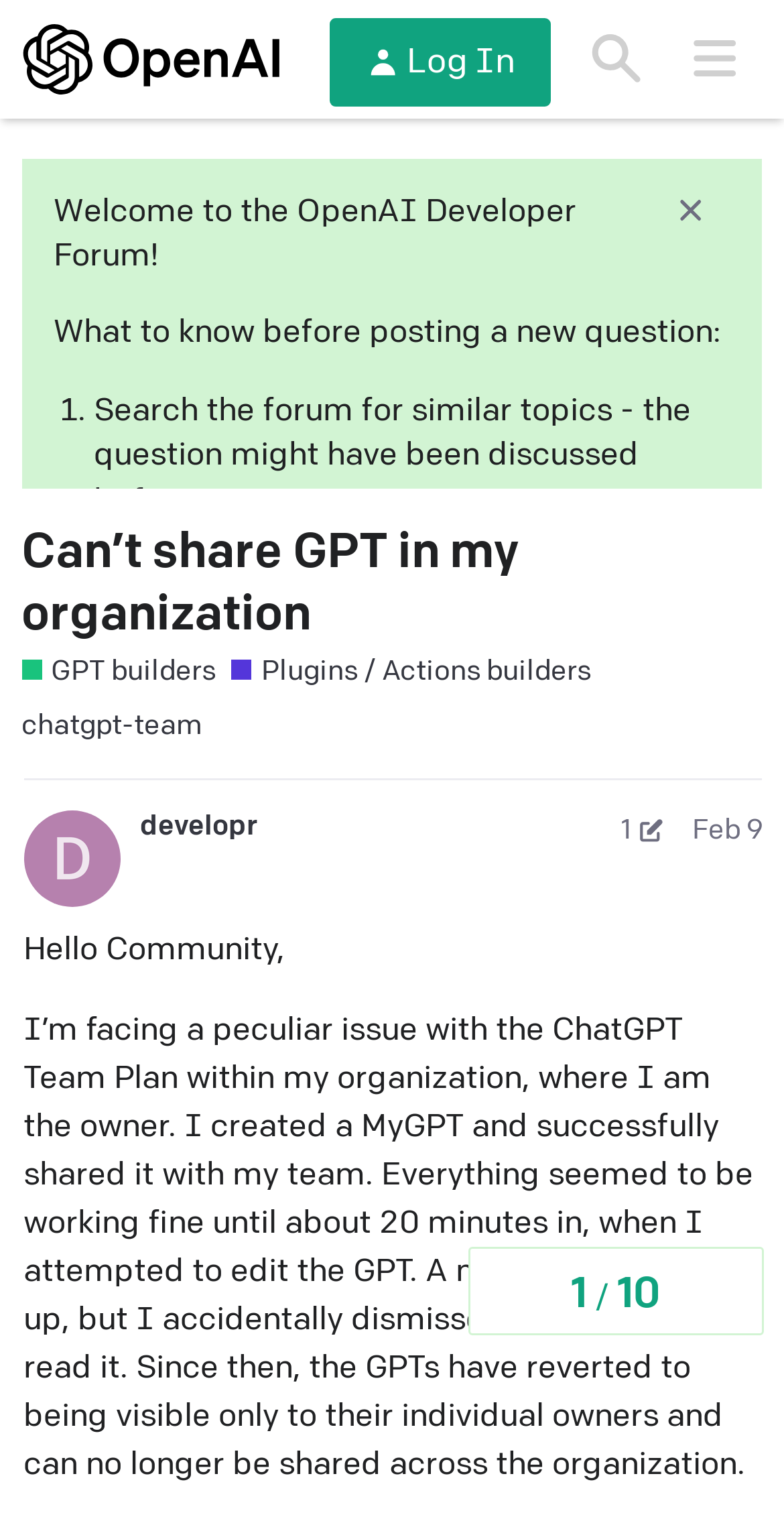Please identify the bounding box coordinates of the element that needs to be clicked to execute the following command: "View the post edit history". Provide the bounding box using four float numbers between 0 and 1, formatted as [left, top, right, bottom].

[0.777, 0.533, 0.865, 0.554]